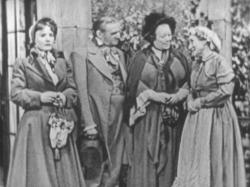Create a detailed narrative of what is happening in the image.

The image depicts a scene from a classic adaptation of "Pride and Prejudice," featuring characters dressed in period attire, typical of the novel's Regency-era setting. The scene includes four characters engaged in conversation, highlighting the intricate social dynamics portrayed in Jane Austen's work. The individuals showcase the fashion of the time, with the women in long dresses and the man in a tailored jacket, reflecting the British high society of the early 19th century. This particular moment captures the essence of interpersonal relationships and societal expectations within the narrative, providing a glimpse into the themes of love, class, and reputation central to Austen's storytelling. Notably, the adaptation appears to be from the 1950s, a period when several television renditions of Austen's works gained popularity.